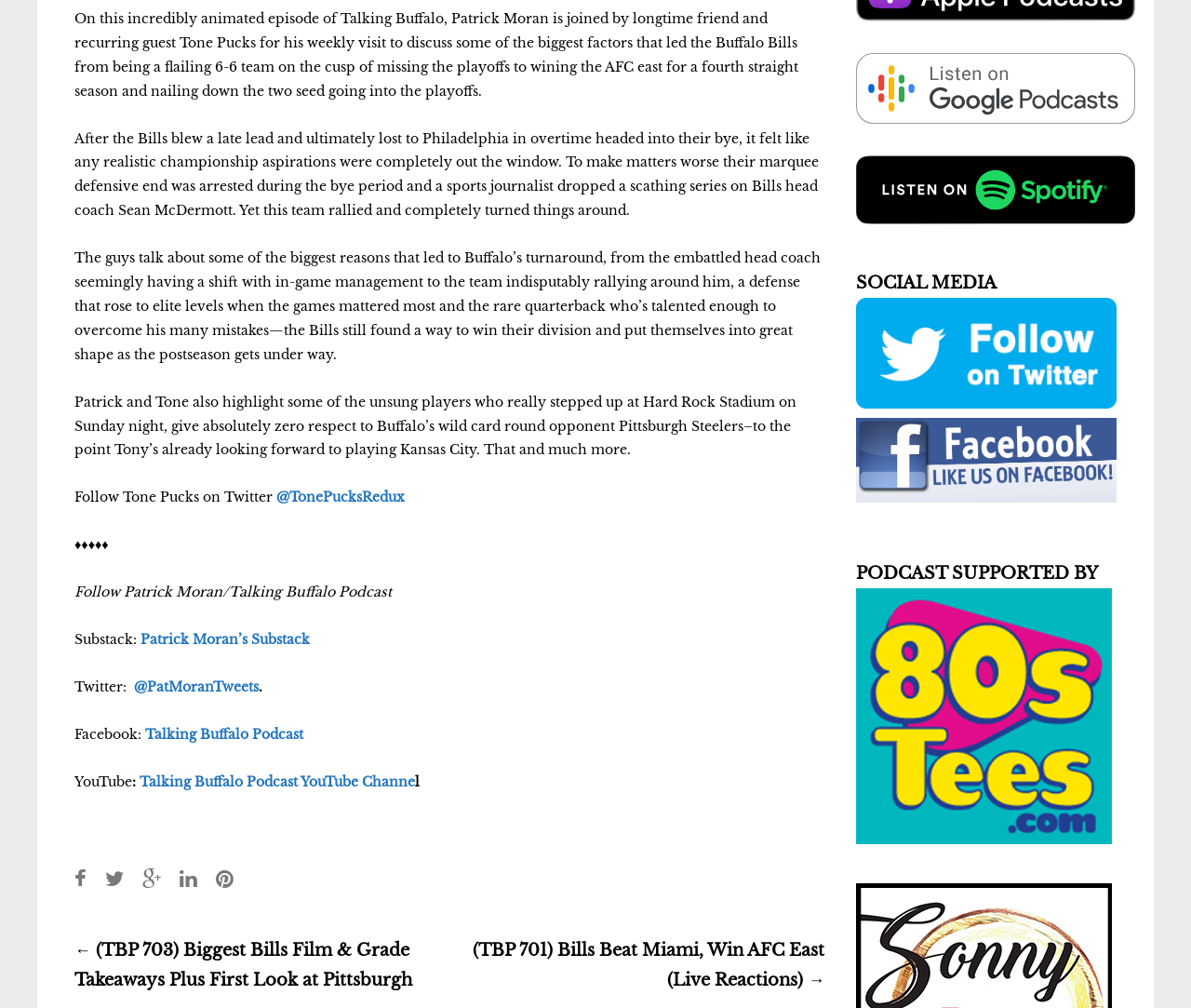Look at the image and give a detailed response to the following question: What is the name of the podcast?

The text mentions 'Follow Patrick Moran/Talking Buffalo Podcast' and 'Talking Buffalo Podcast YouTube Channel', indicating that the name of the podcast is Talking Buffalo Podcast.